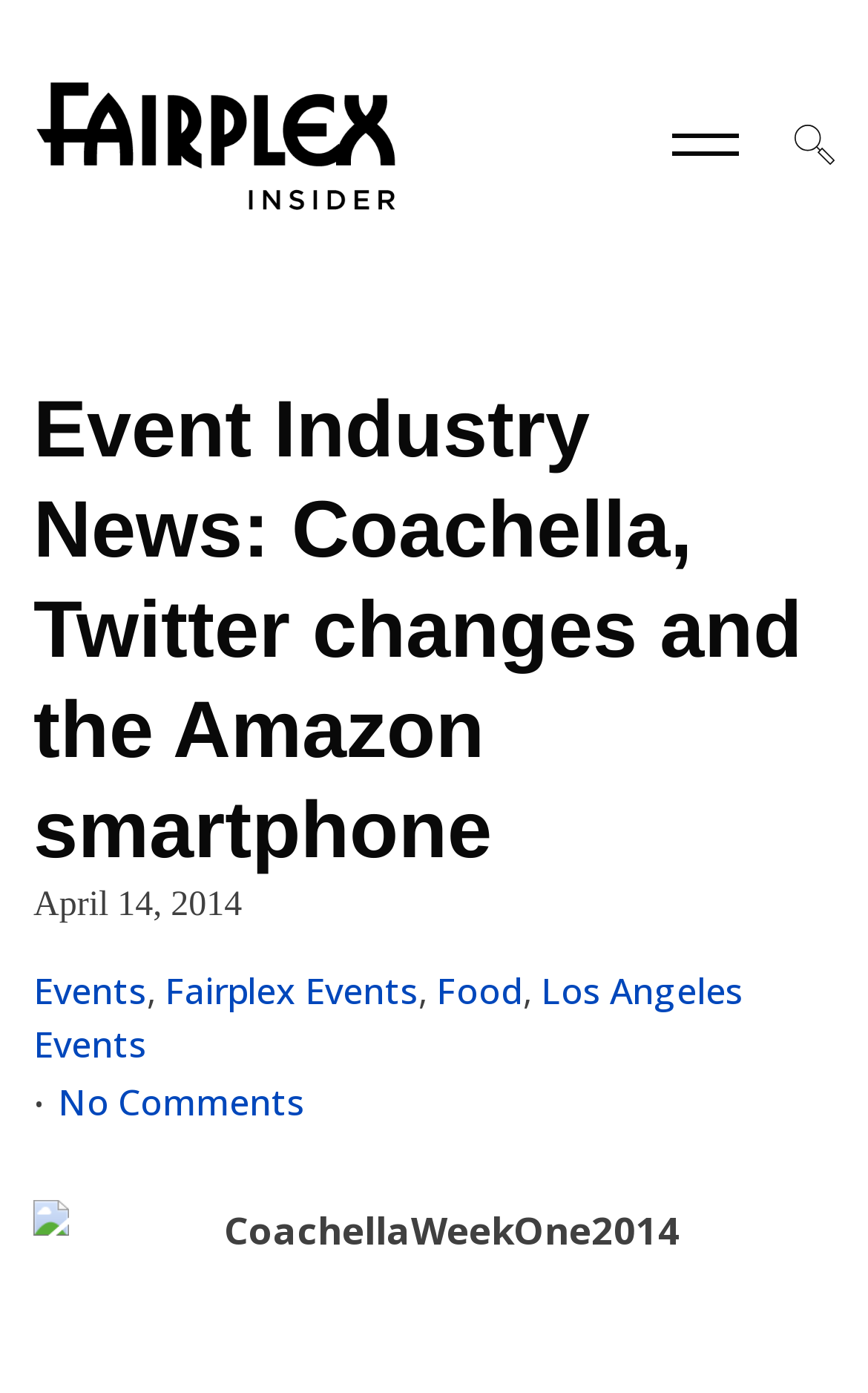Locate and extract the headline of this webpage.

Event Industry News: Coachella, Twitter changes and the Amazon smartphone